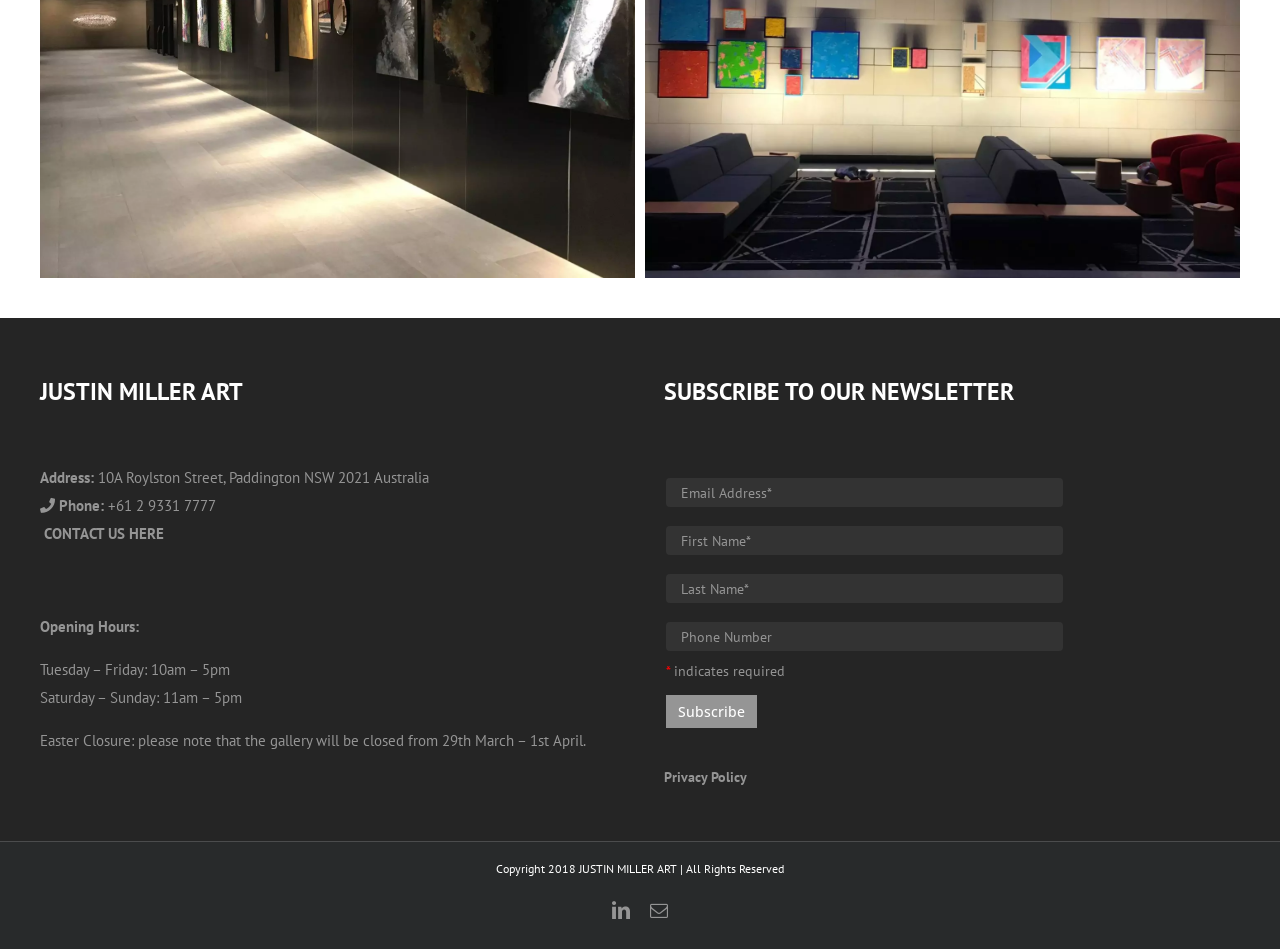Specify the bounding box coordinates of the region I need to click to perform the following instruction: "Contact us". The coordinates must be four float numbers in the range of 0 to 1, i.e., [left, top, right, bottom].

[0.034, 0.552, 0.128, 0.572]